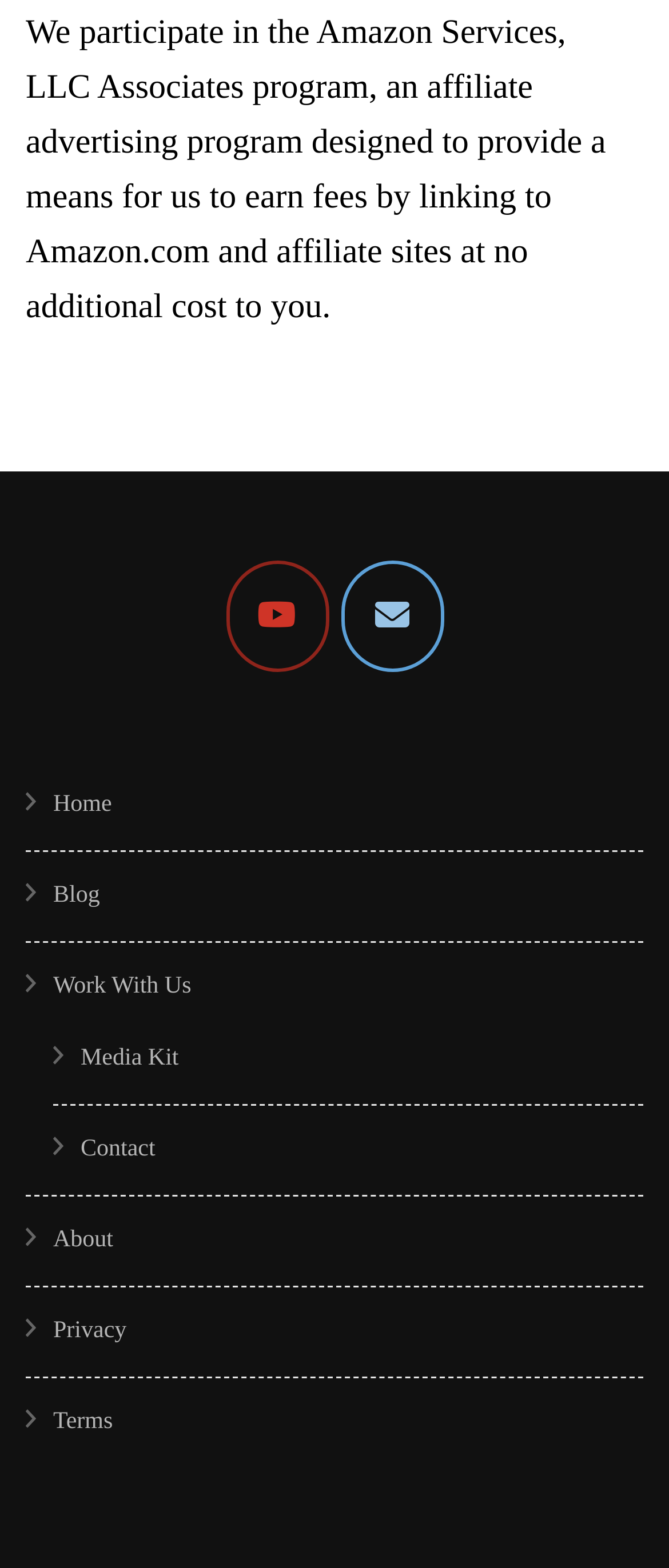Please provide the bounding box coordinates for the UI element as described: "Terms". The coordinates must be four floats between 0 and 1, represented as [left, top, right, bottom].

[0.079, 0.899, 0.169, 0.915]